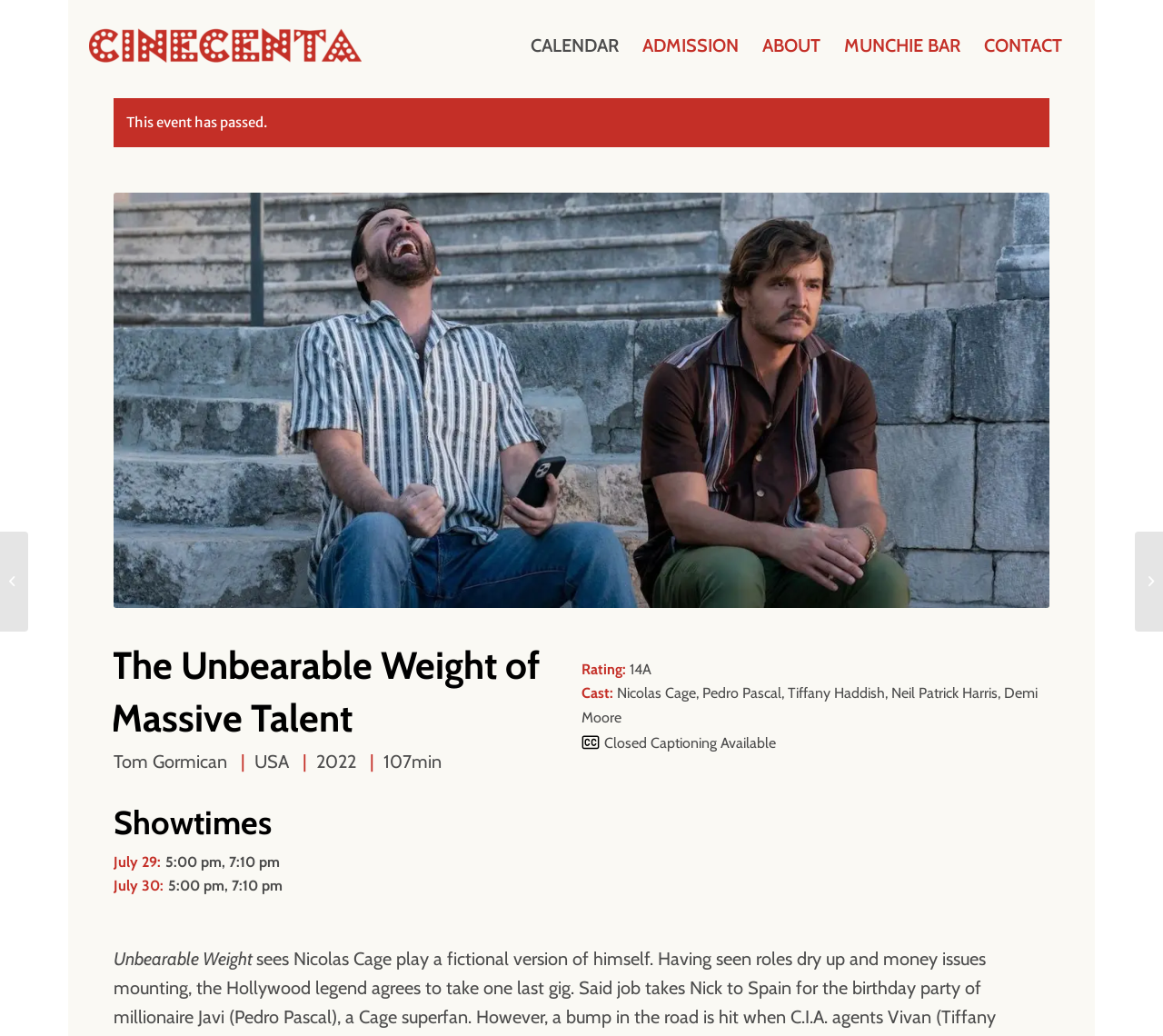Using the provided element description: "alt="Movie Featured Image"", identify the bounding box coordinates. The coordinates should be four floats between 0 and 1 in the order [left, top, right, bottom].

[0.098, 0.186, 0.902, 0.587]